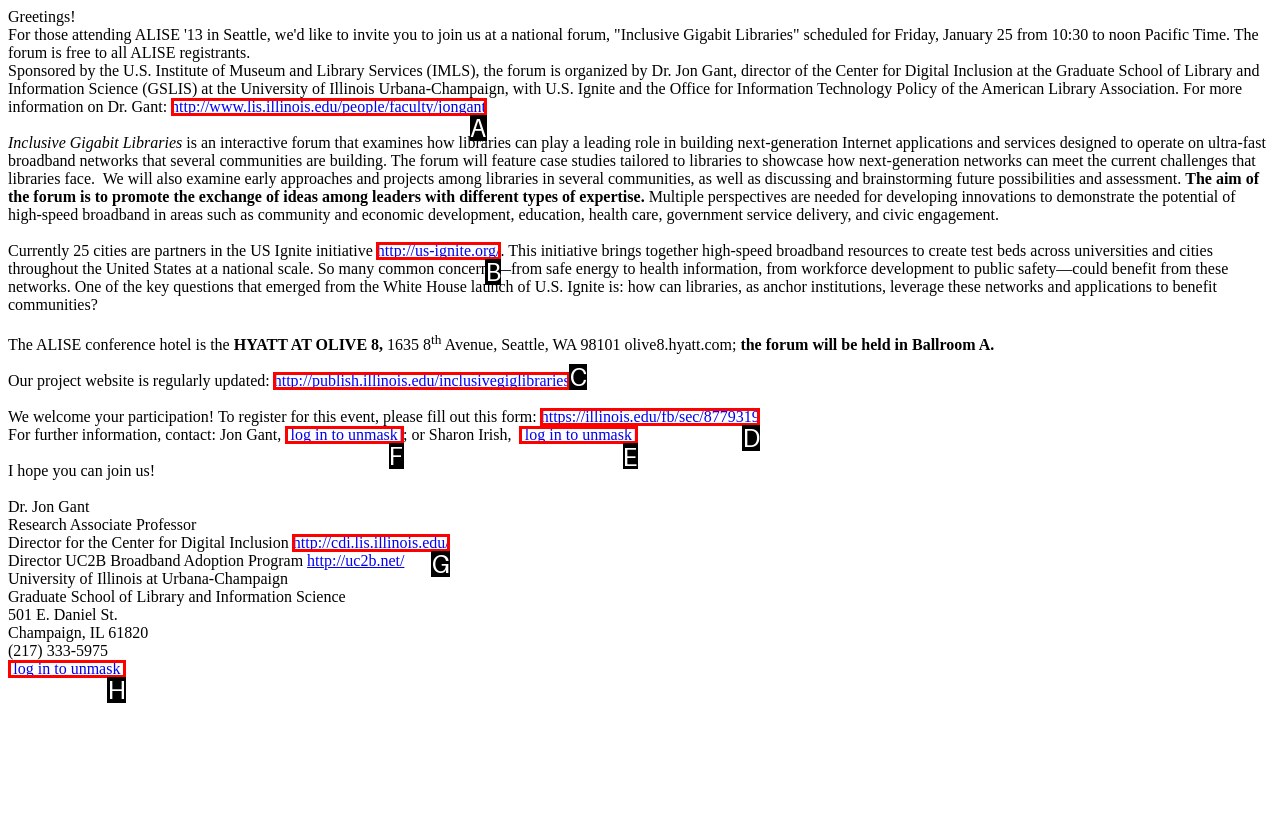Find the correct option to complete this instruction: contact Sharon Irish. Reply with the corresponding letter.

E